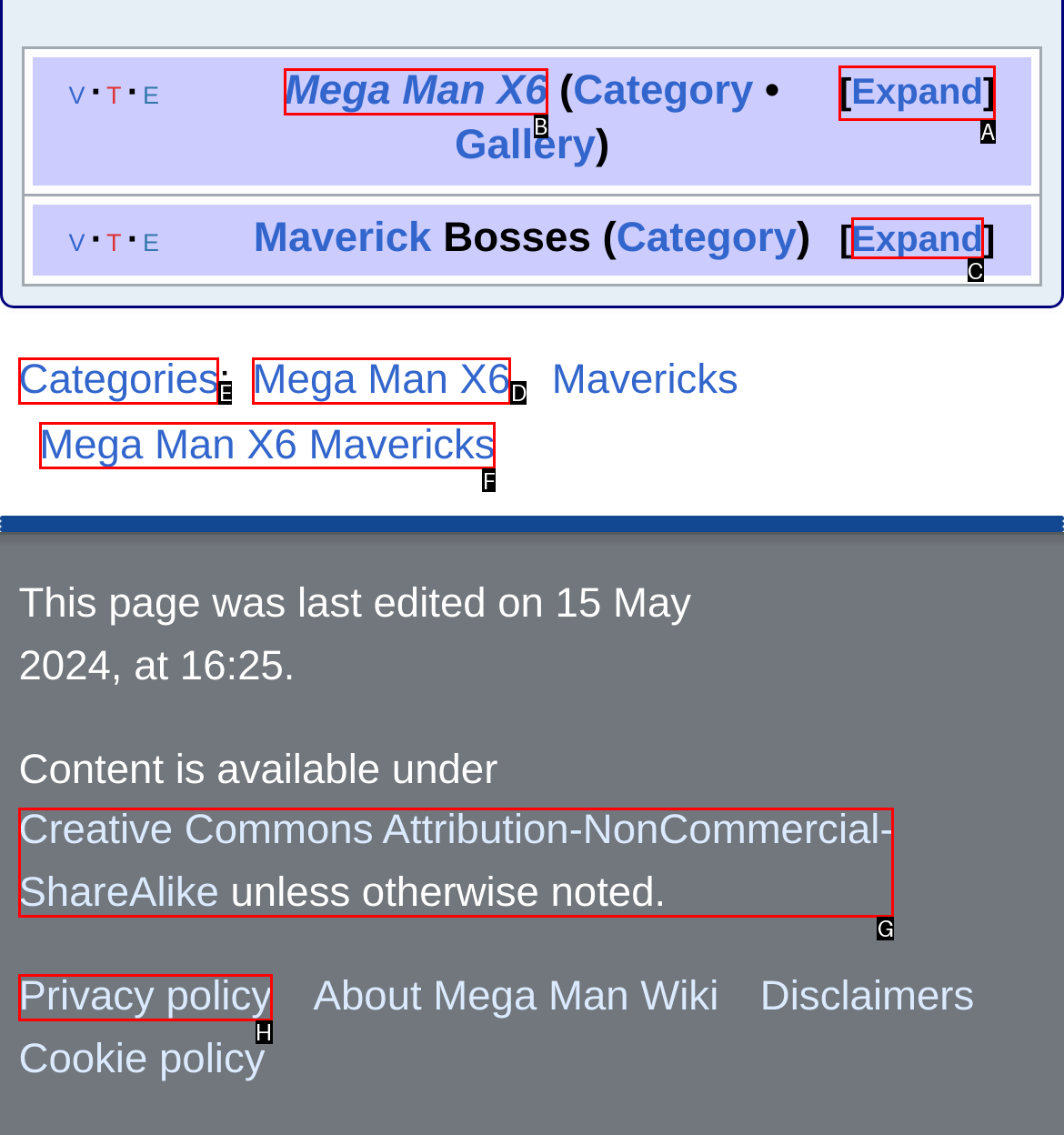Identify the correct UI element to click on to achieve the following task: Visit Mega Man X6 page Respond with the corresponding letter from the given choices.

D